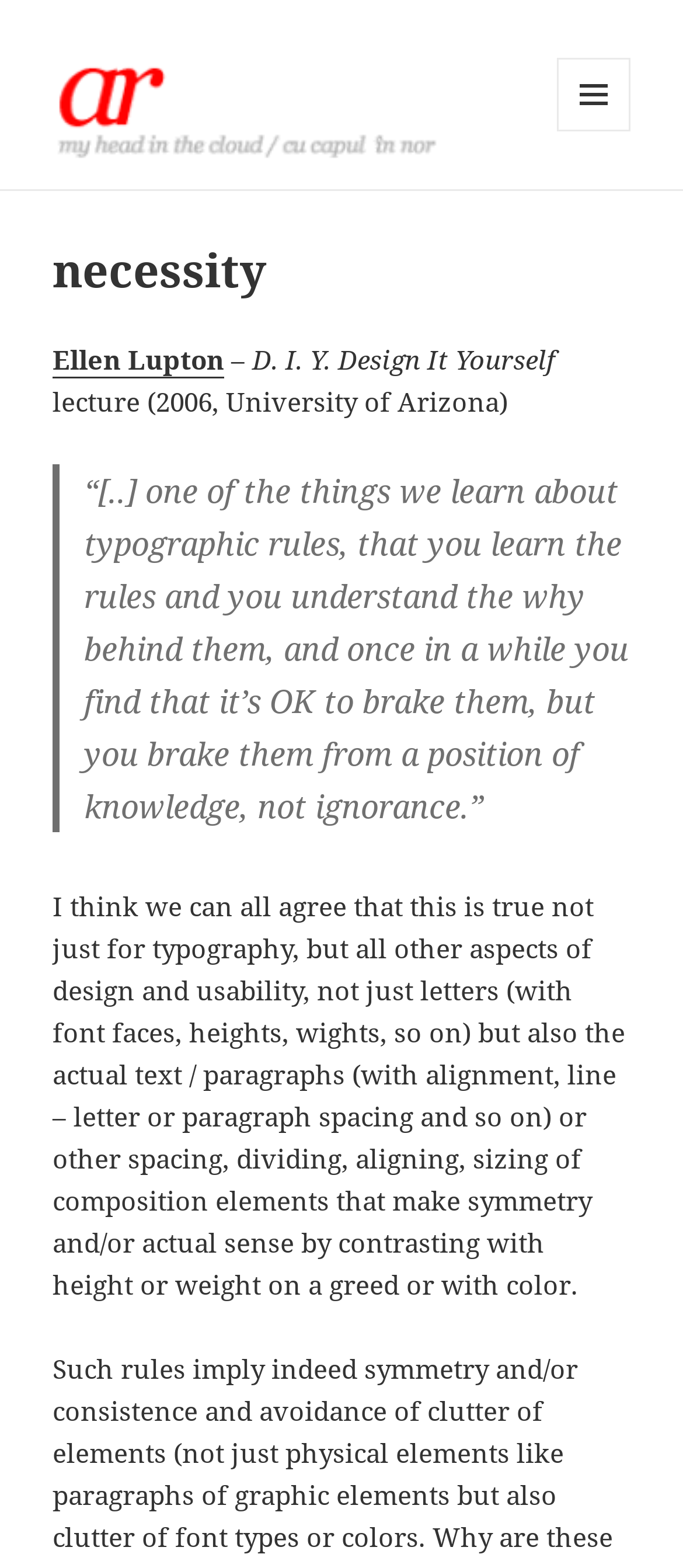Bounding box coordinates are to be given in the format (top-left x, top-left y, bottom-right x, bottom-right y). All values must be floating point numbers between 0 and 1. Provide the bounding box coordinate for the UI element described as: About Our Planet Images

None